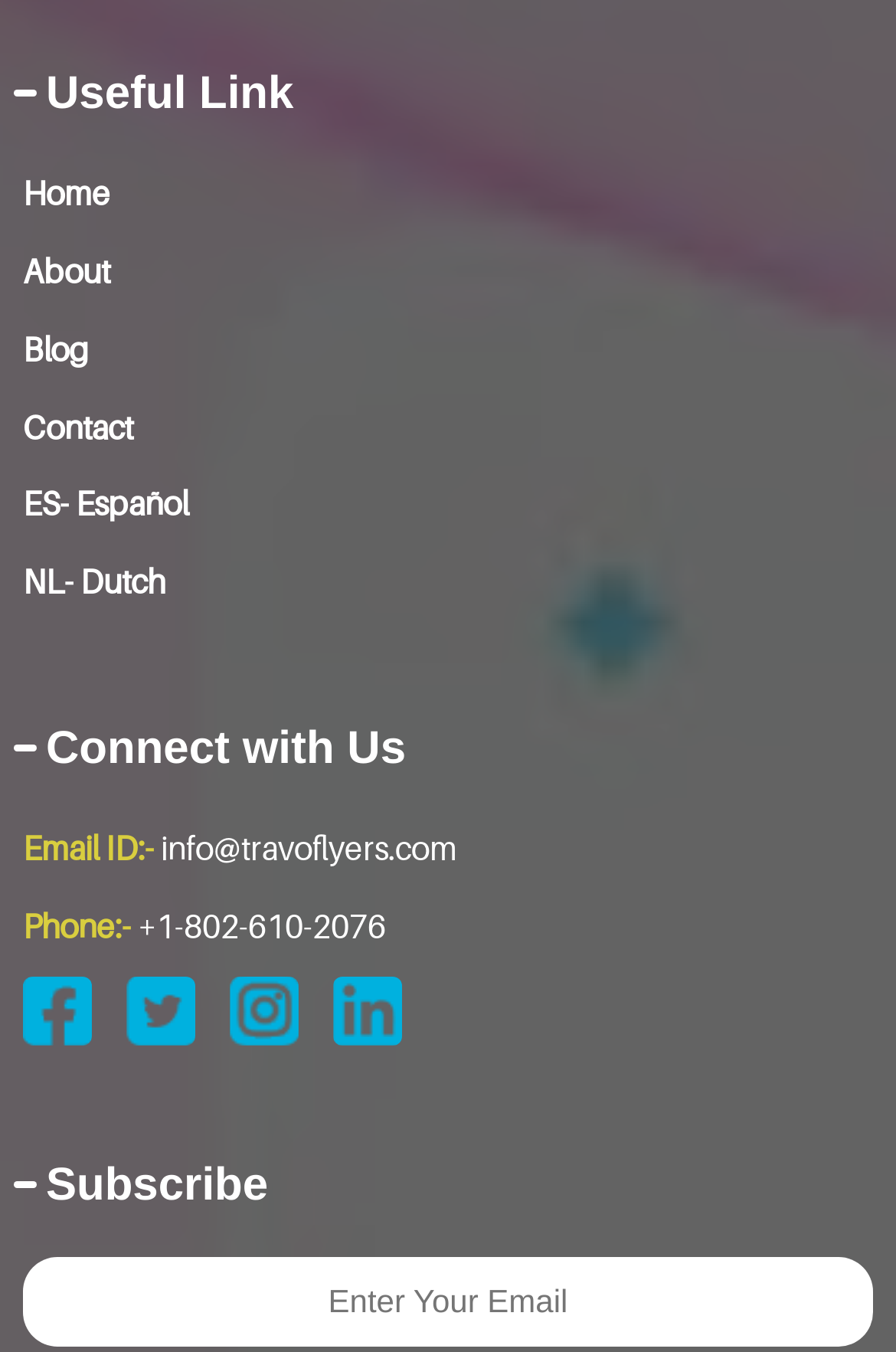Highlight the bounding box coordinates of the element you need to click to perform the following instruction: "Contact us through the CONTACT link."

None